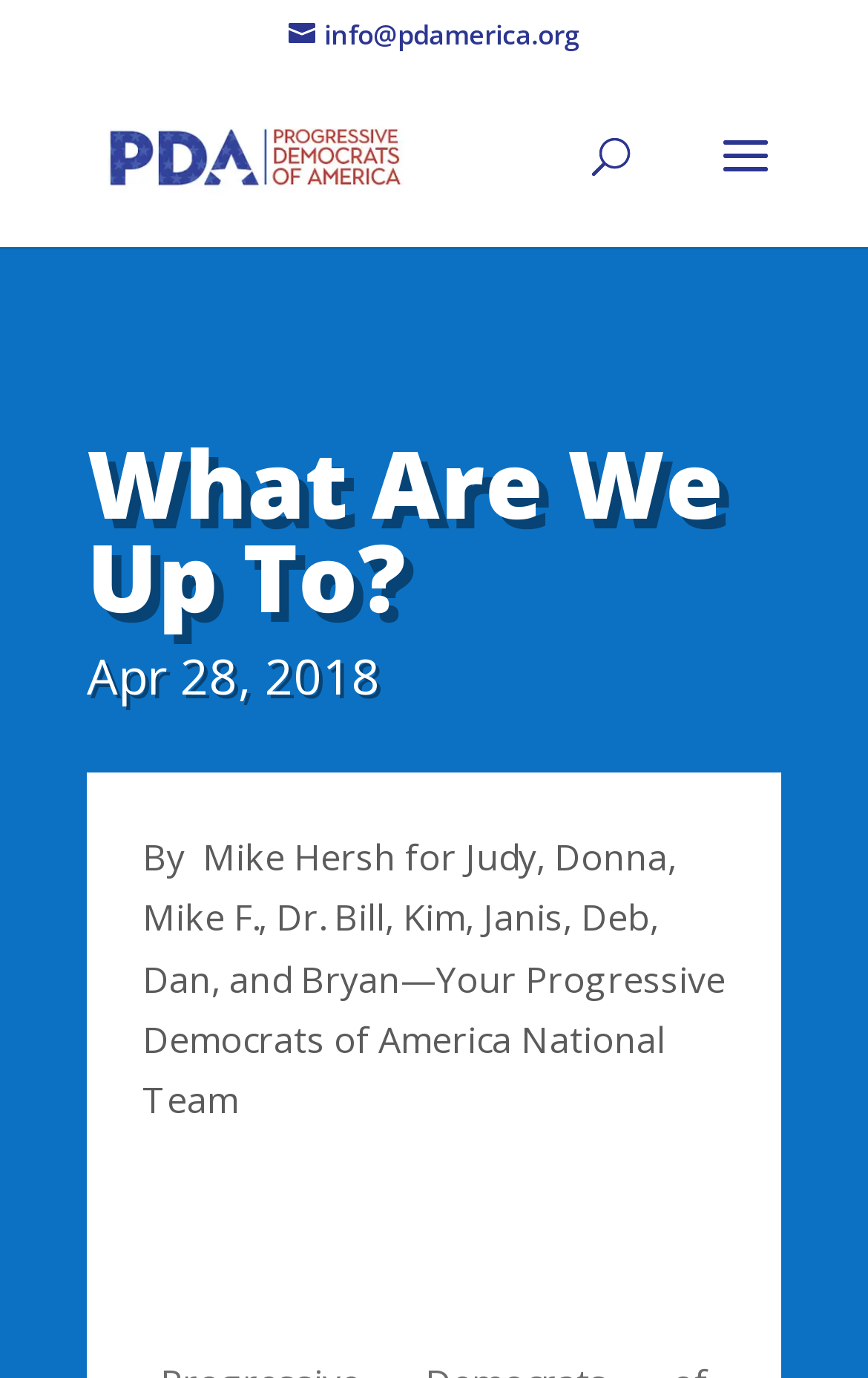Provide the bounding box coordinates of the HTML element described by the text: "name="s" placeholder="Search …" title="Search for:"". The coordinates should be in the format [left, top, right, bottom] with values between 0 and 1.

[0.463, 0.049, 0.823, 0.053]